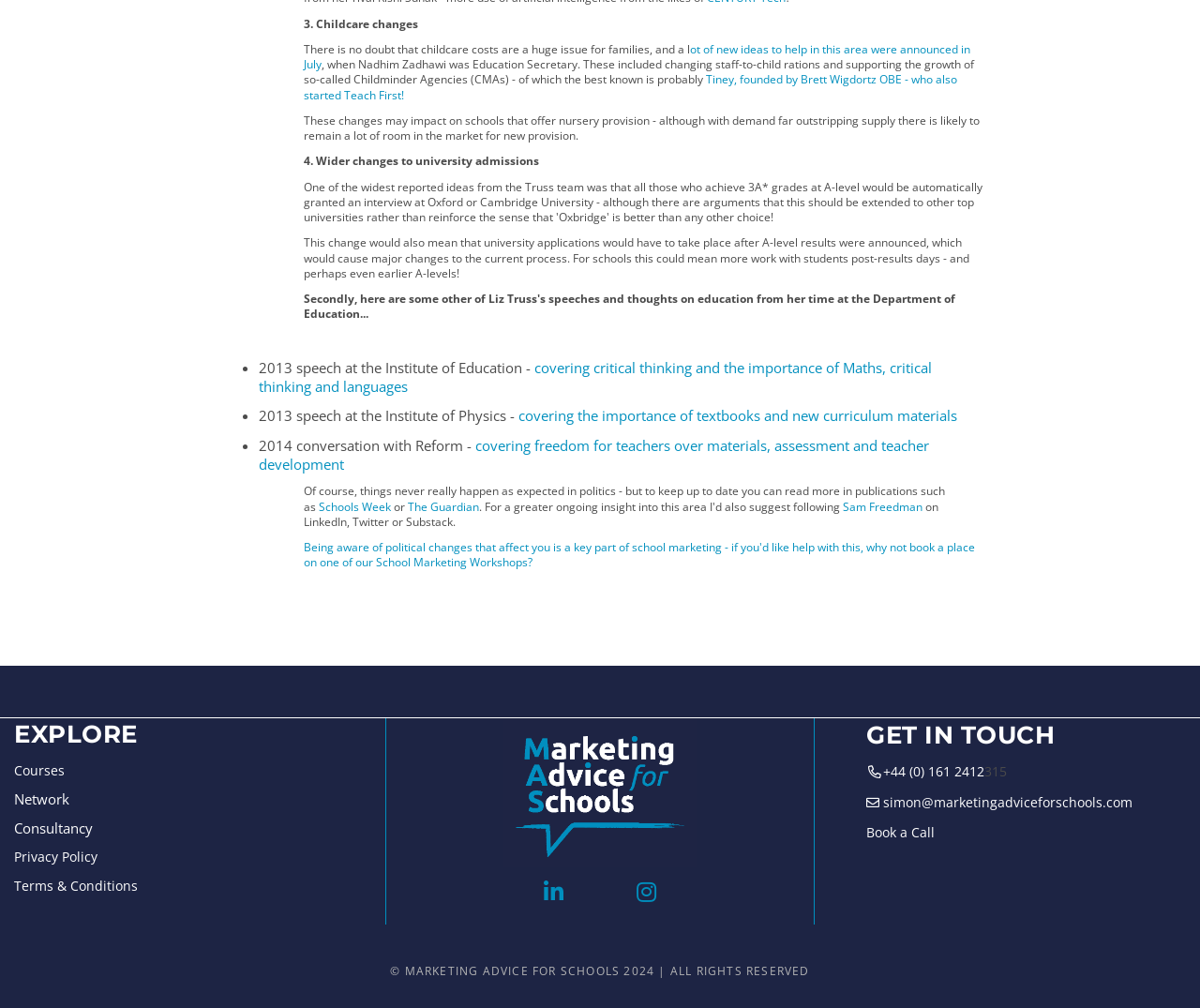Using the information in the image, give a comprehensive answer to the question: 
What is the name of the company that offers School Marketing Workshops?

The webpage mentions that Marketing Advice for Schools offers School Marketing Workshops, and provides a link to book a place on one of these workshops.